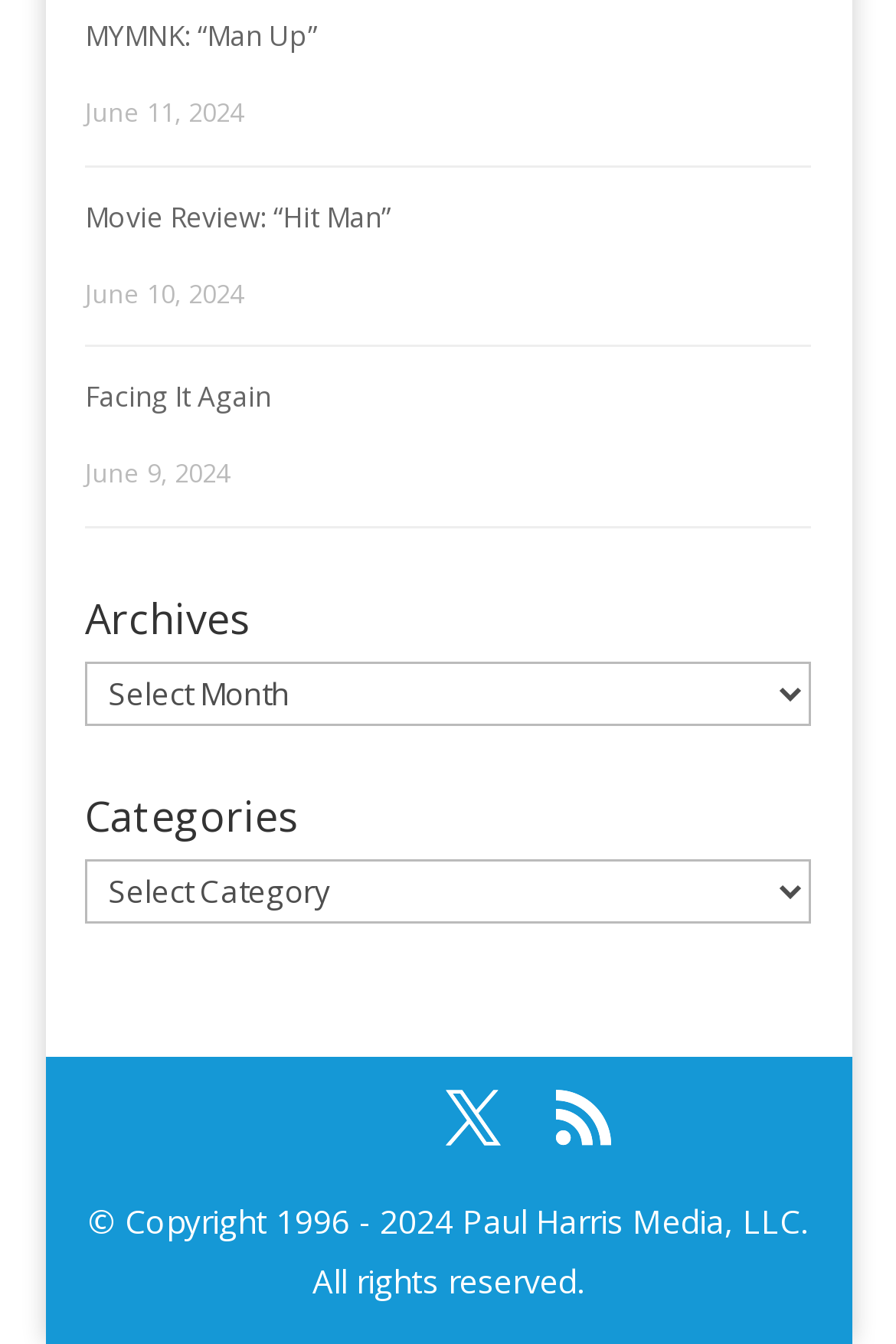How many social media links are there at the bottom of the webpage?
We need a detailed and exhaustive answer to the question. Please elaborate.

I looked at the links at the bottom of the webpage and found two social media links, represented by the icons '' and ''.